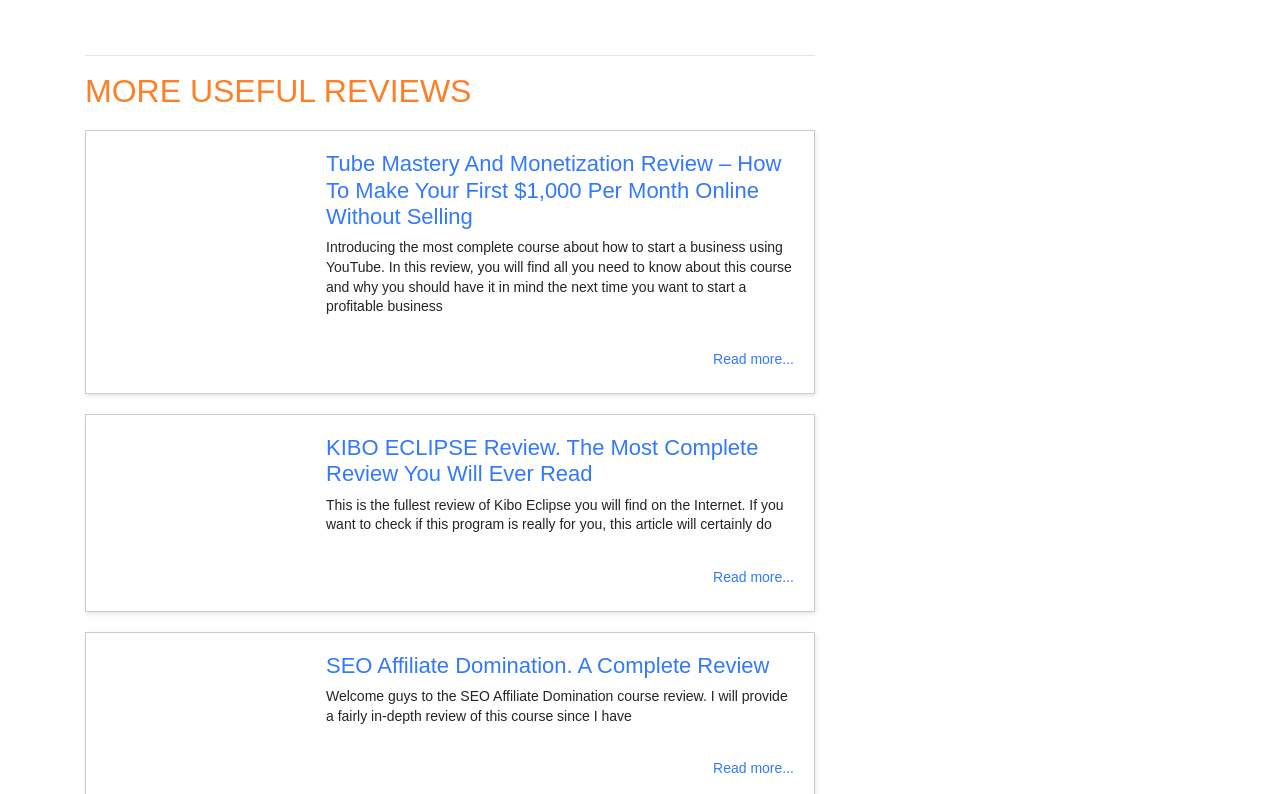How many reviews are on this webpage?
Use the information from the image to give a detailed answer to the question.

There are three reviews on this webpage, which can be identified by the headings 'Tube Mastery And Monetization Review – How To Make Your First $1,000 Per Month Online Without Selling', 'KIBO ECLIPSE Review. The Most Complete Review You Will Ever Read', and 'SEO Affiliate Domination. A Complete Review'.